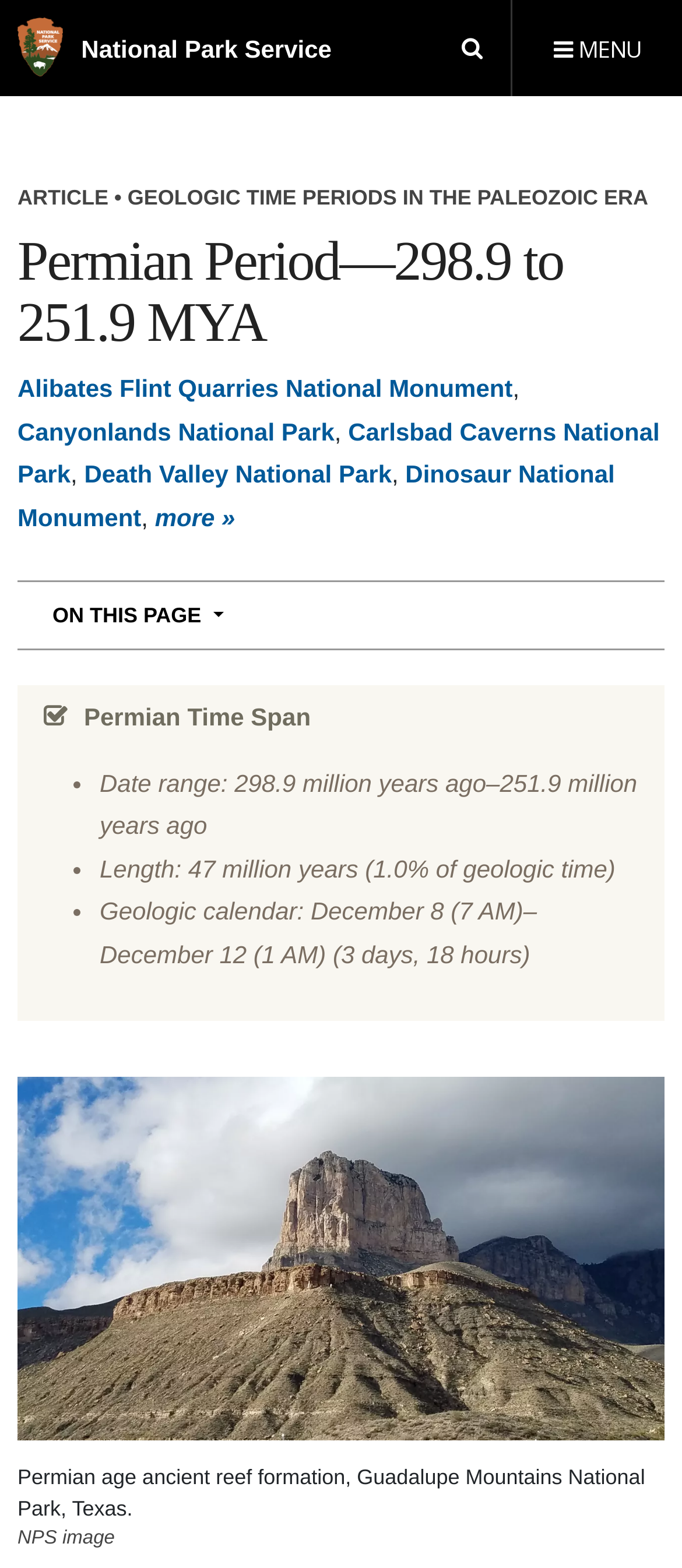Find the bounding box coordinates of the clickable area required to complete the following action: "Search on the website".

[0.636, 0.0, 0.749, 0.061]